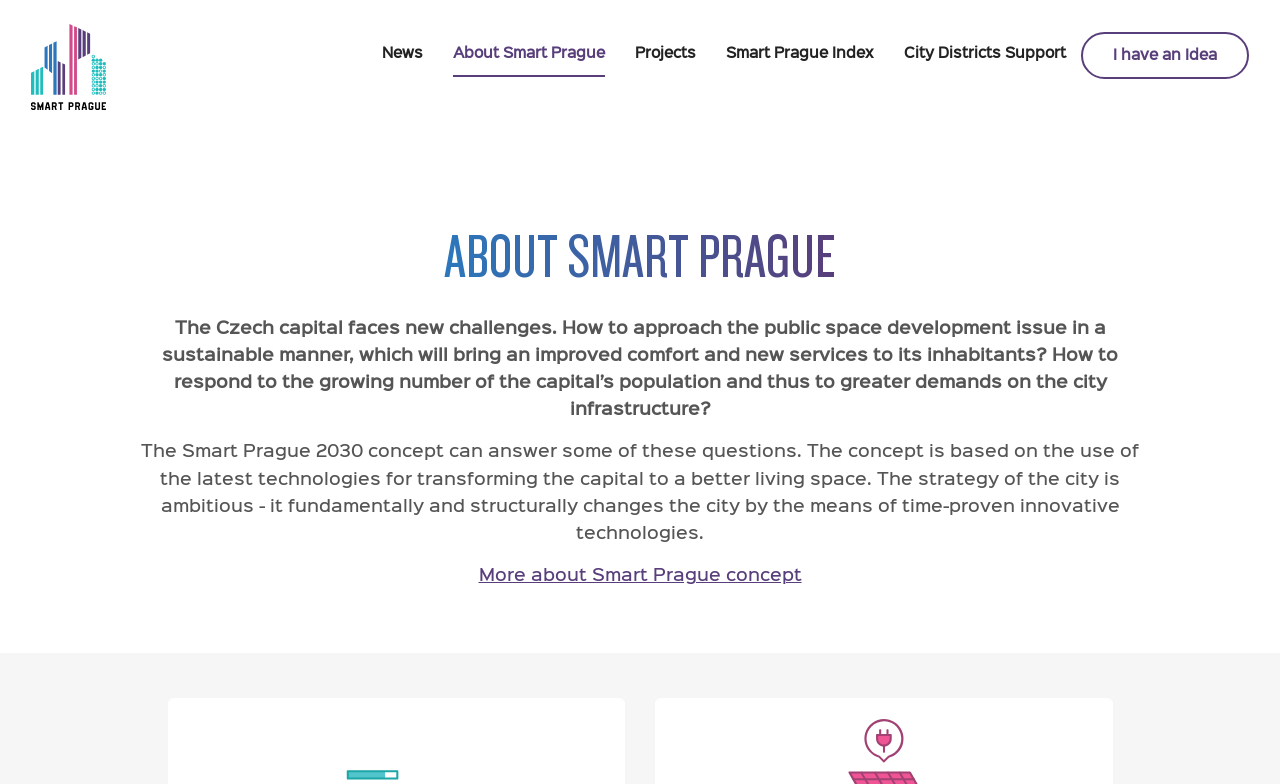Summarize the webpage with intricate details.

The webpage is about the concept of Smart Prague, which aims to create a more comfortable life in a flourishing city by implementing modern technologies. 

At the top left of the page, there is a link and an image, likely a logo, situated next to each other. 

Below them, there is a row of links, including "News", "About Smart Prague", "Projects", "Smart Prague Index", "City Districts Support", and "I have an Idea", which are evenly spaced and span across the top of the page. 

Further down, there is a prominent heading "ABOUT SMART PRAGUE" centered on the page. 

Below the heading, there are two blocks of text. The first block discusses the challenges faced by the Czech capital, such as sustainable public space development and responding to the growing population. The second block explains the Smart Prague 2030 concept, which uses innovative technologies to transform the city into a better living space. 

At the bottom of the page, there is a link "More about Smart Prague concept", which is centered and likely provides additional information about the concept.